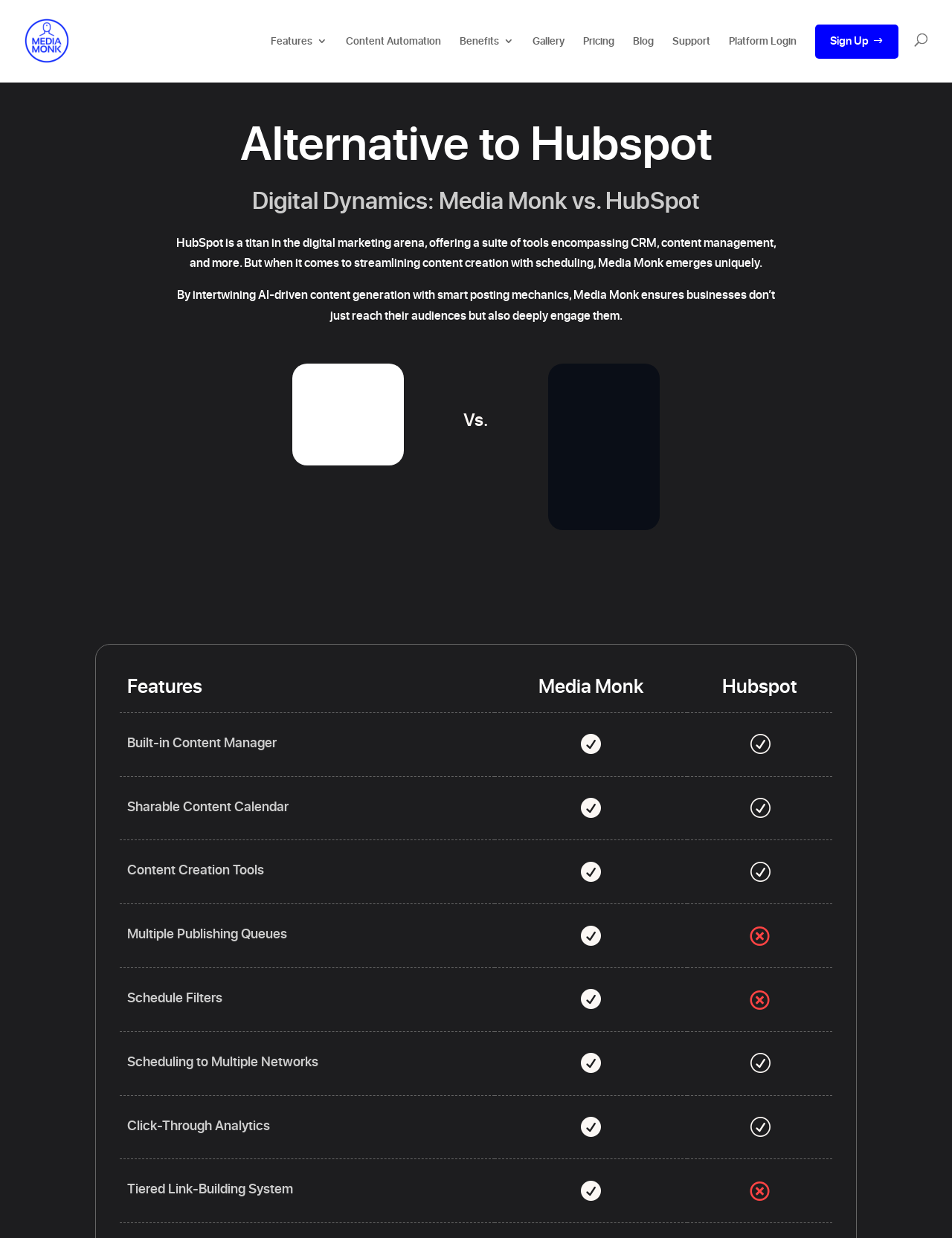What is the purpose of the tiered link-building system in Media Monk?
Please utilize the information in the image to give a detailed response to the question.

The webpage mentions that Media Monk has a tiered link-building system, which is a feature that helps with link-building.